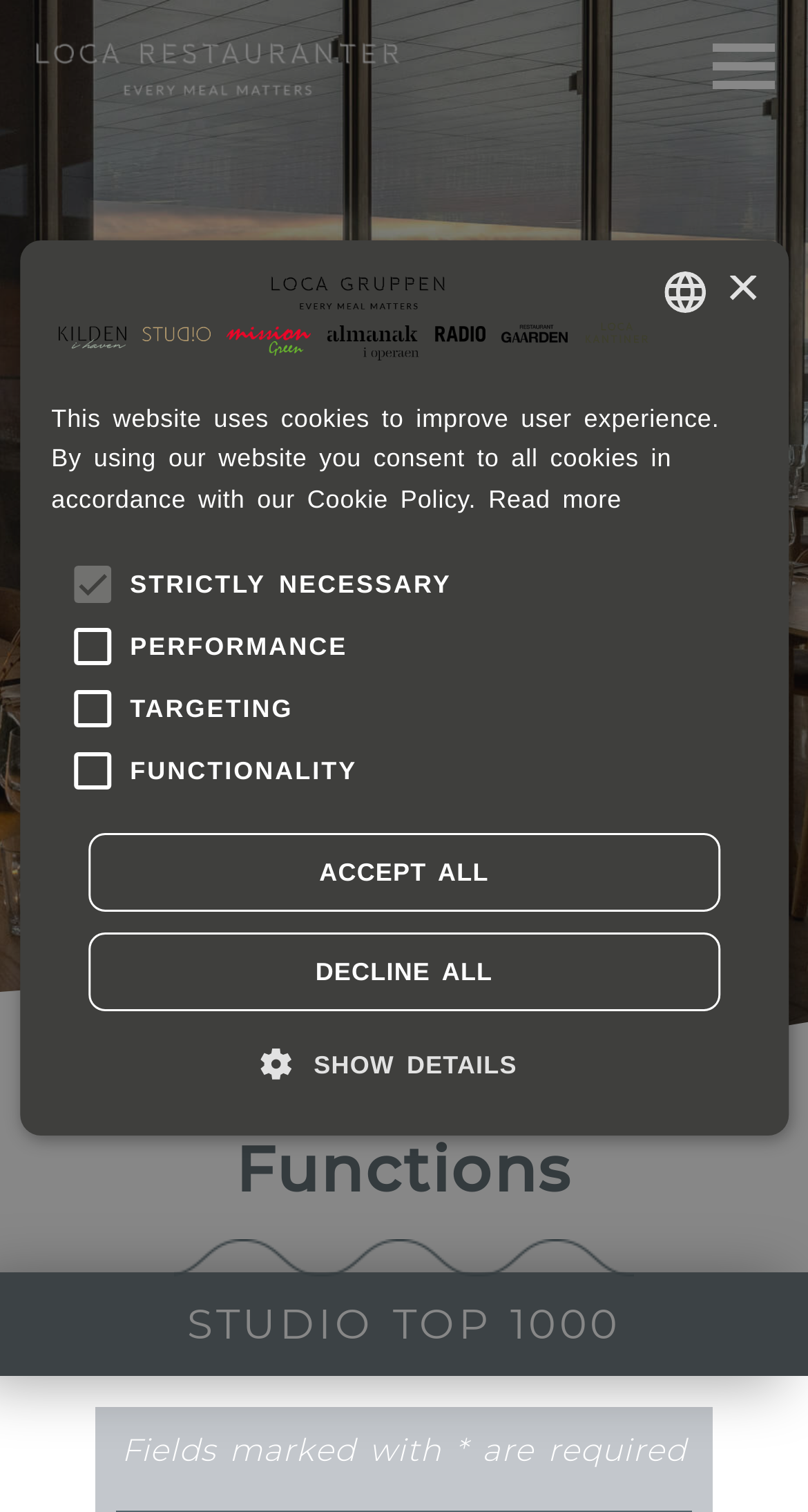How many types of cookies are mentioned on the website?
Use the image to give a comprehensive and detailed response to the question.

I found the checkbox elements with the labels 'STRICTLY NECESSARY', 'PERFORMANCE', 'TARGETING', and 'FUNCTIONALITY', which suggests that there are four types of cookies mentioned on the website.